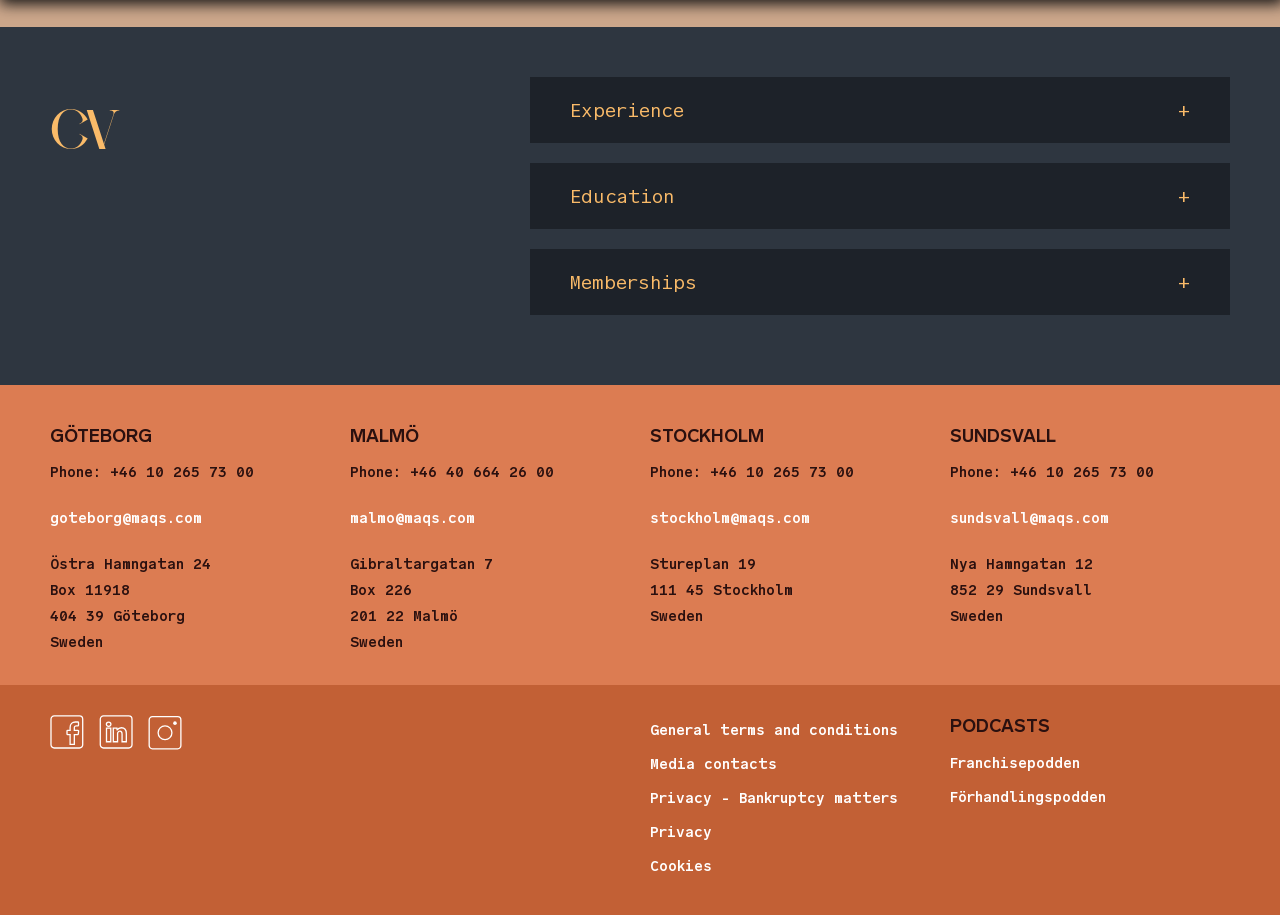Please mark the bounding box coordinates of the area that should be clicked to carry out the instruction: "Call the phone number +46 10 265 73 00".

[0.086, 0.505, 0.198, 0.525]